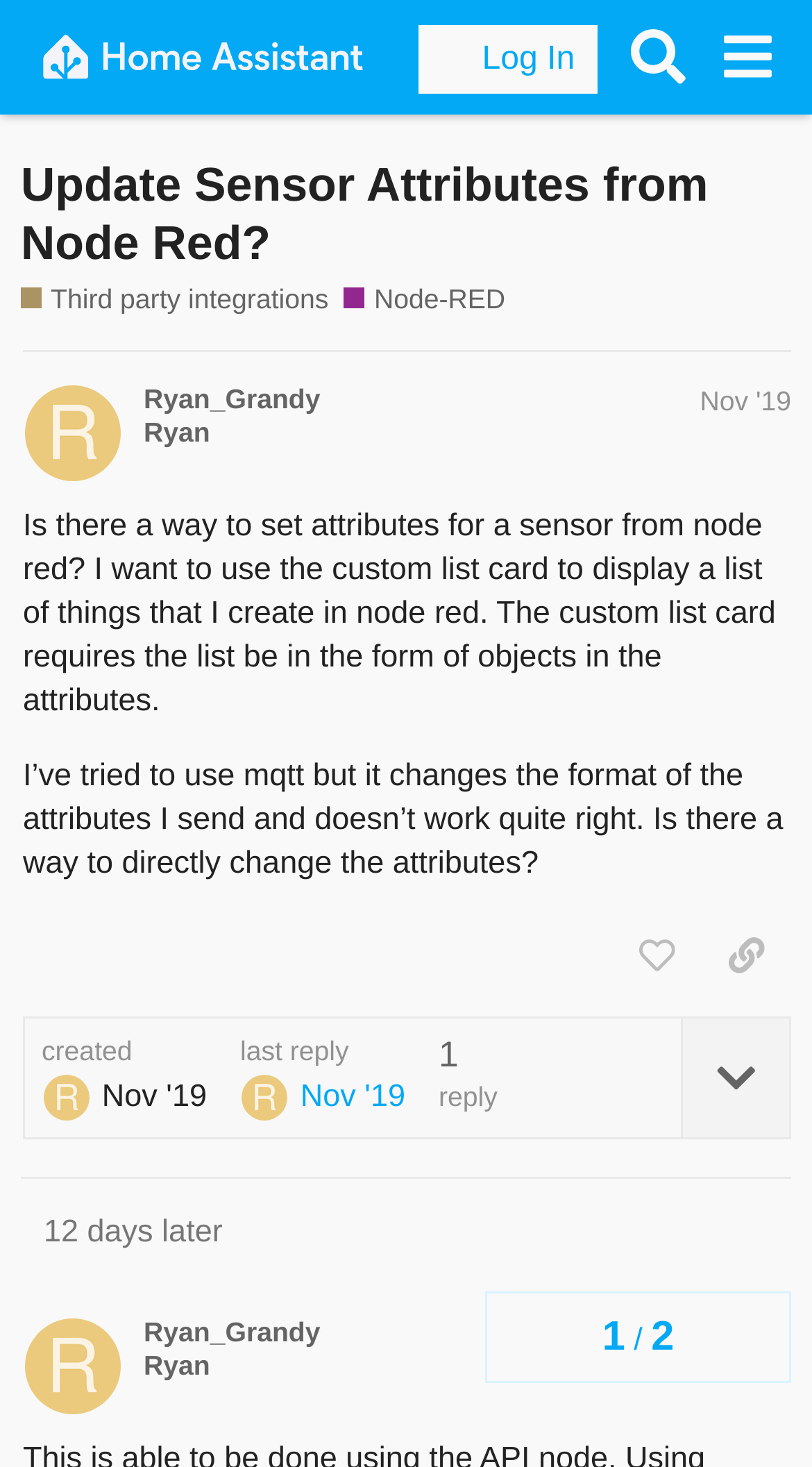What is the purpose of the custom list card?
Answer briefly with a single word or phrase based on the image.

To display a list of things